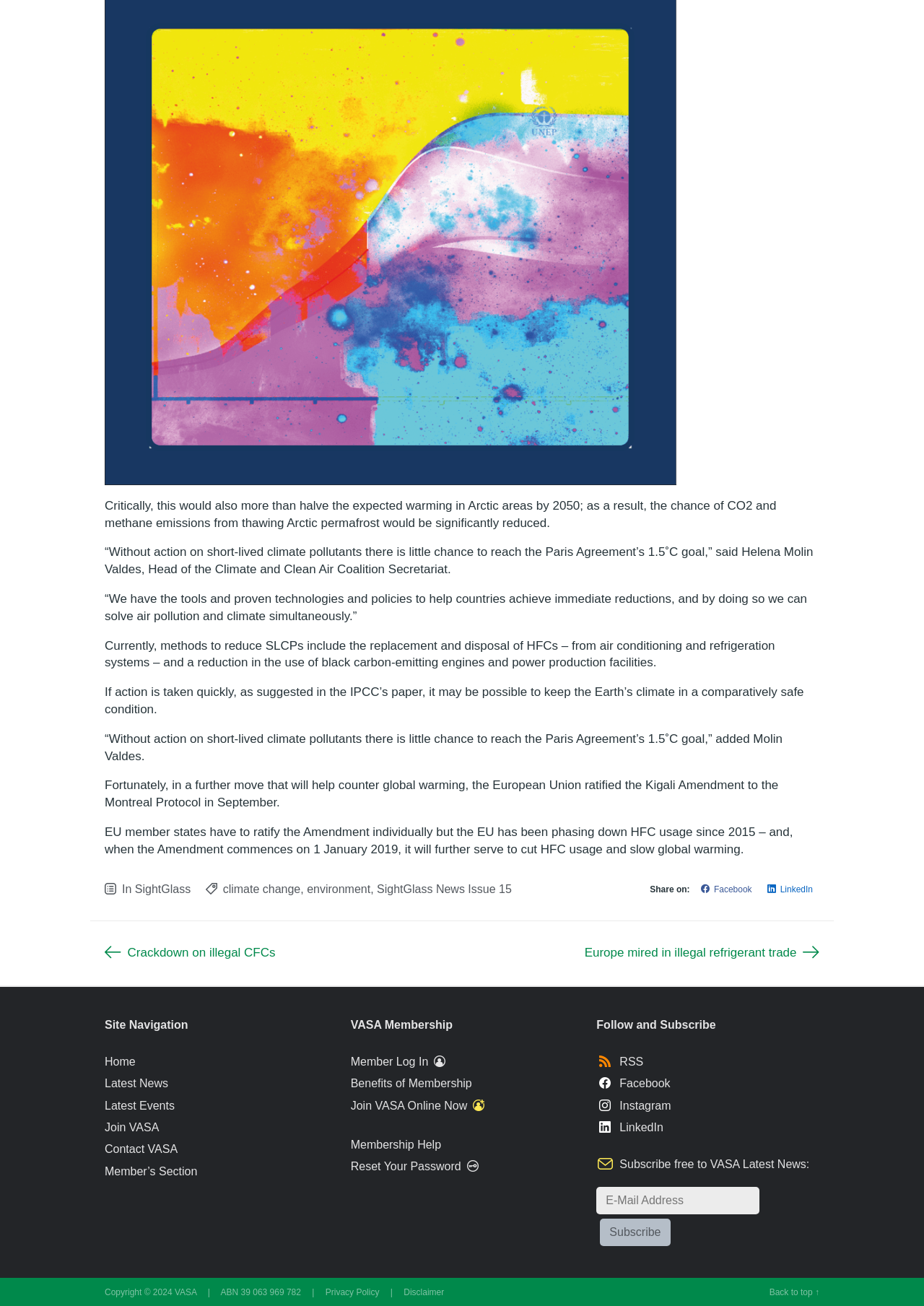Please locate the bounding box coordinates of the element's region that needs to be clicked to follow the instruction: "Click on the 'Home' link". The bounding box coordinates should be provided as four float numbers between 0 and 1, i.e., [left, top, right, bottom].

[0.113, 0.806, 0.147, 0.82]